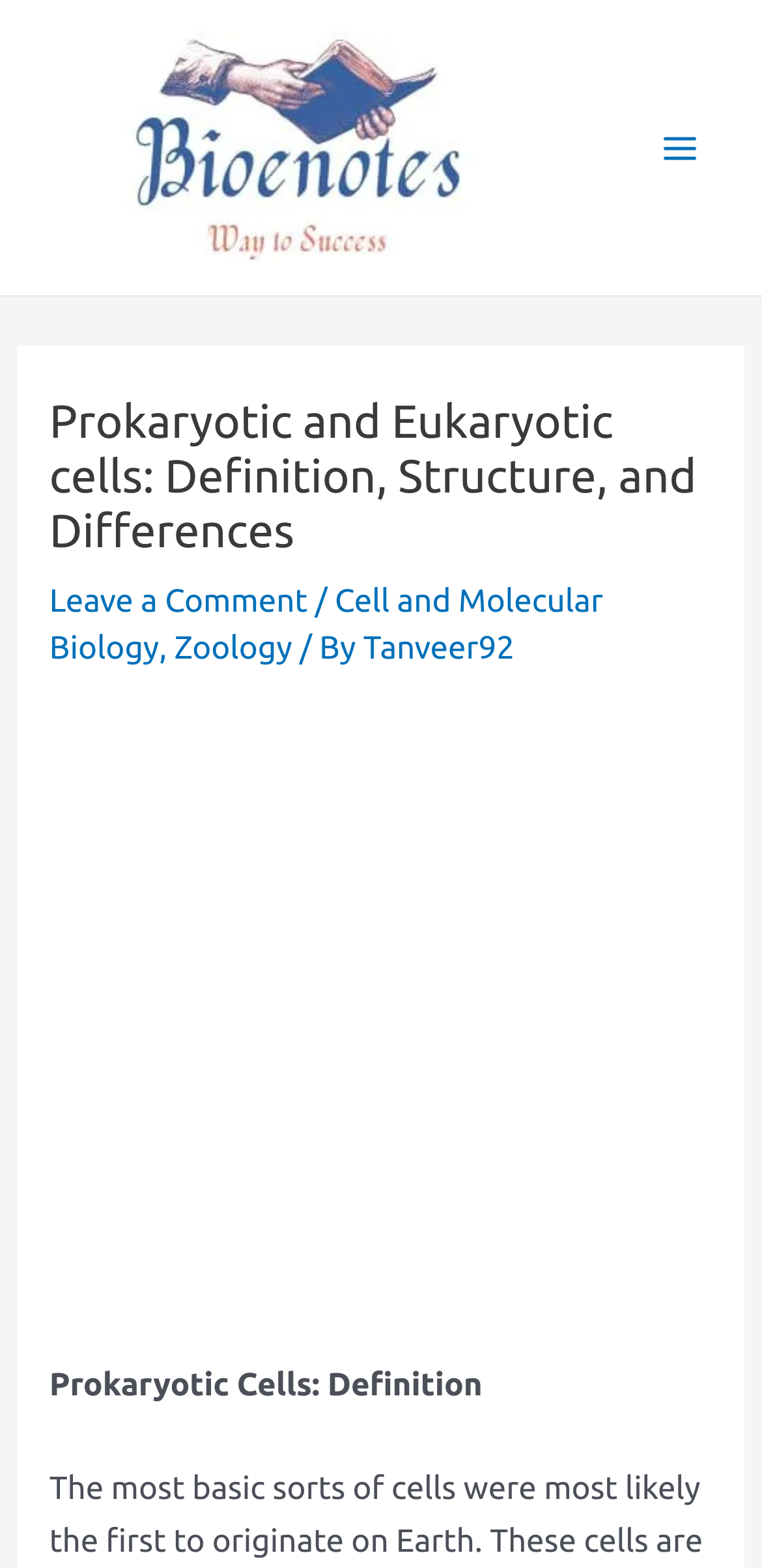Please find and report the primary heading text from the webpage.

Prokaryotic and Eukaryotic cells: Definition, Structure, and Differences